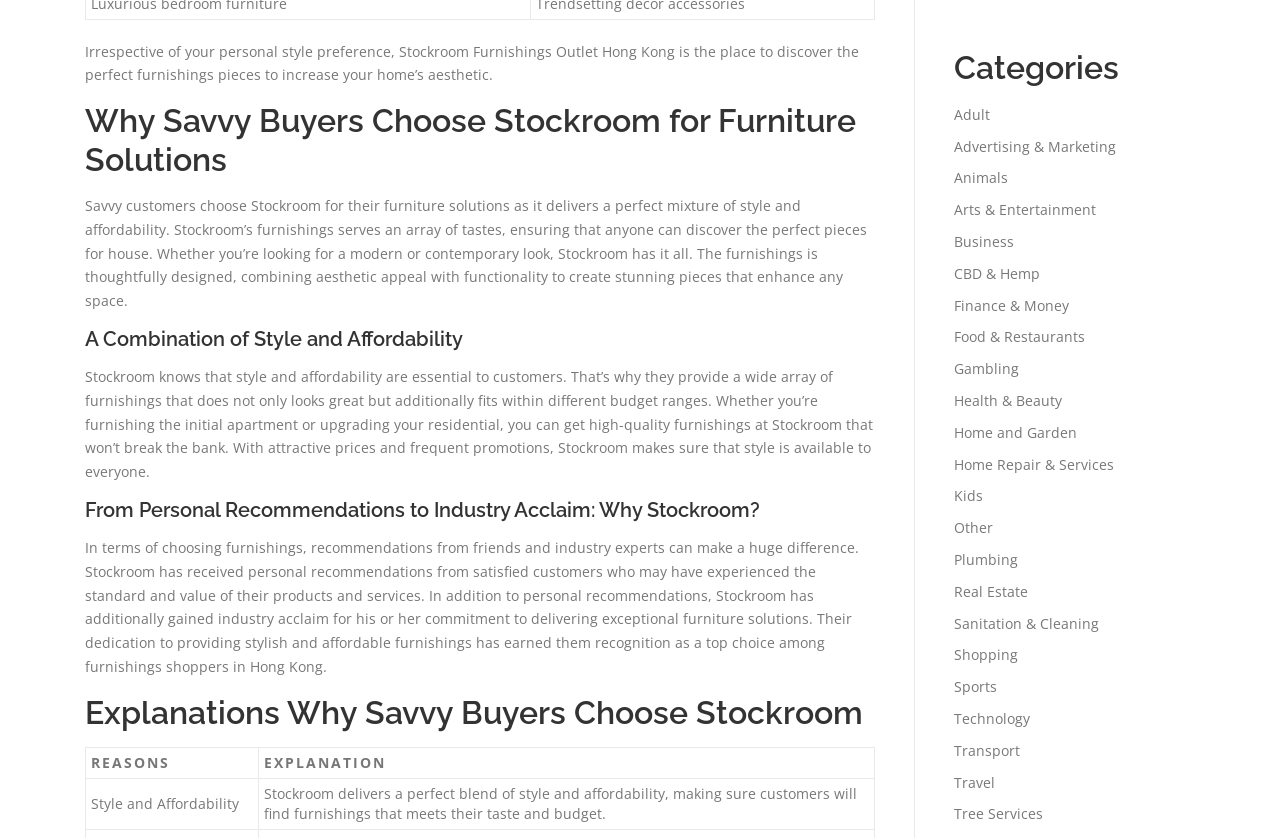Determine the bounding box coordinates for the element that should be clicked to follow this instruction: "Explore 'Tree Services' link". The coordinates should be given as four float numbers between 0 and 1, in the format [left, top, right, bottom].

[0.745, 0.96, 0.815, 0.983]